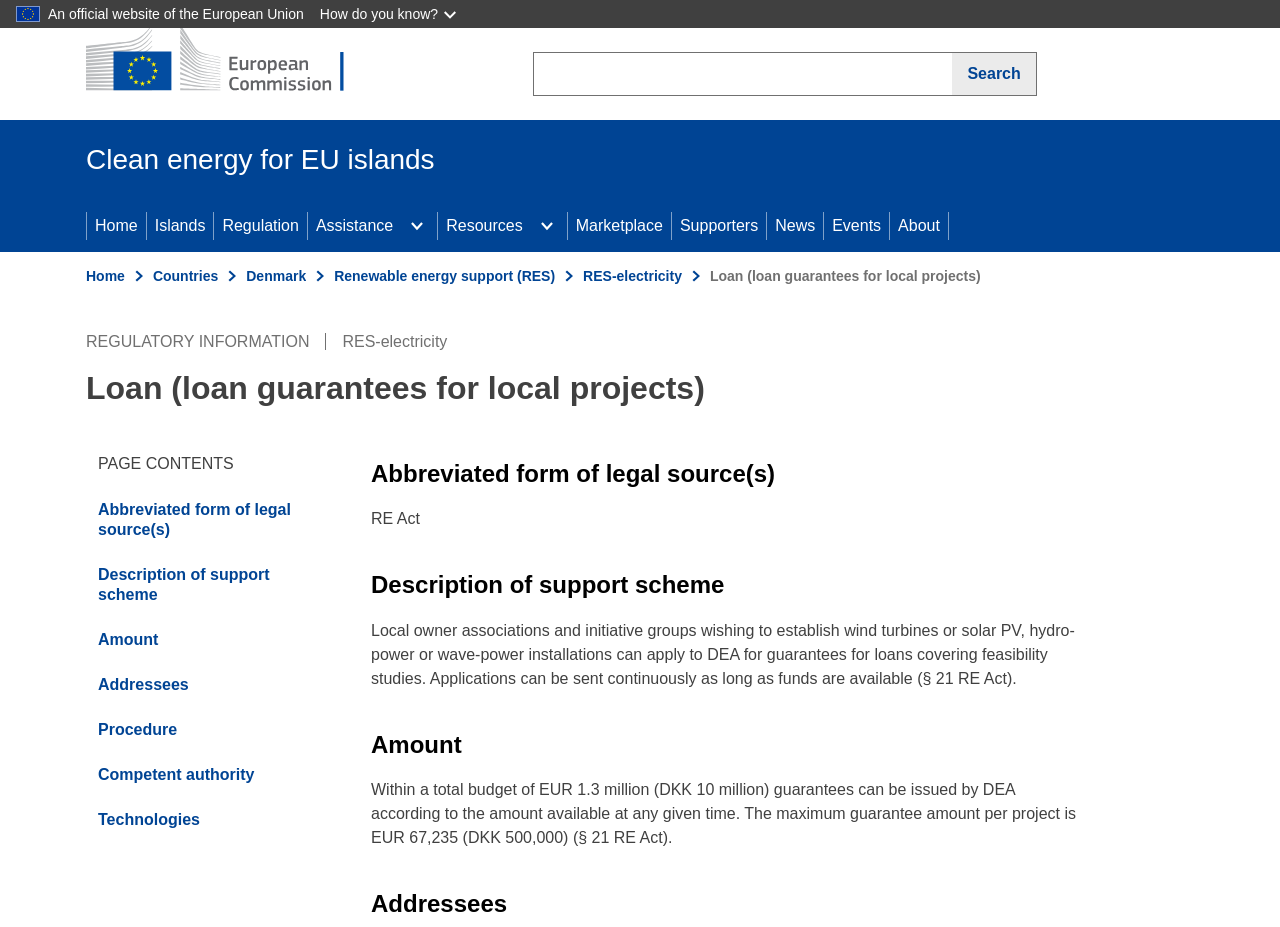Please identify the bounding box coordinates of the clickable area that will fulfill the following instruction: "Learn about Renewable energy support". The coordinates should be in the format of four float numbers between 0 and 1, i.e., [left, top, right, bottom].

[0.192, 0.289, 0.239, 0.306]